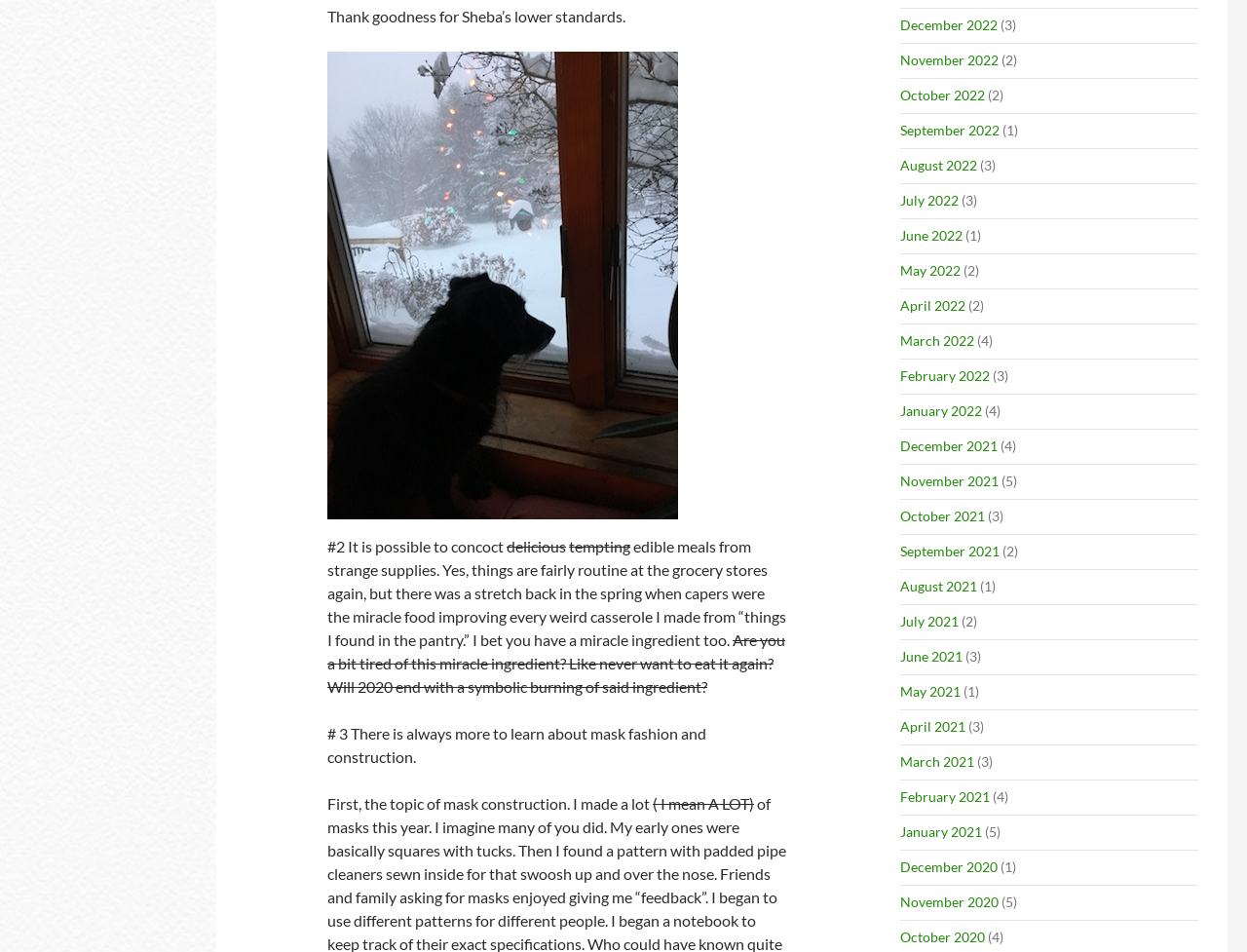Please identify the bounding box coordinates of the clickable area that will fulfill the following instruction: "Click on Academic Affairs". The coordinates should be in the format of four float numbers between 0 and 1, i.e., [left, top, right, bottom].

None